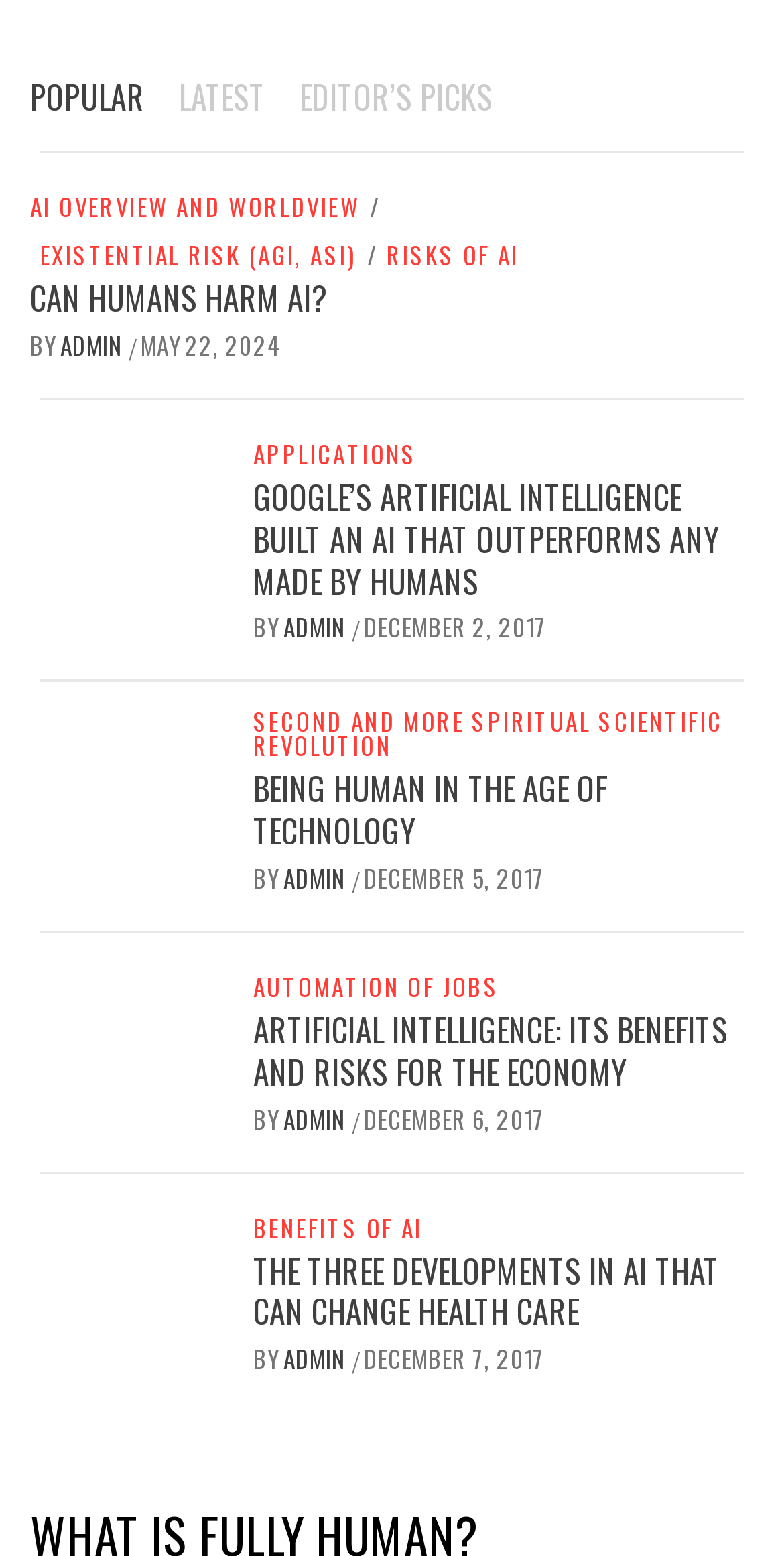Please mark the clickable region by giving the bounding box coordinates needed to complete this instruction: "view the article 'CAN HUMANS HARM AI?'".

[0.038, 0.176, 0.418, 0.207]